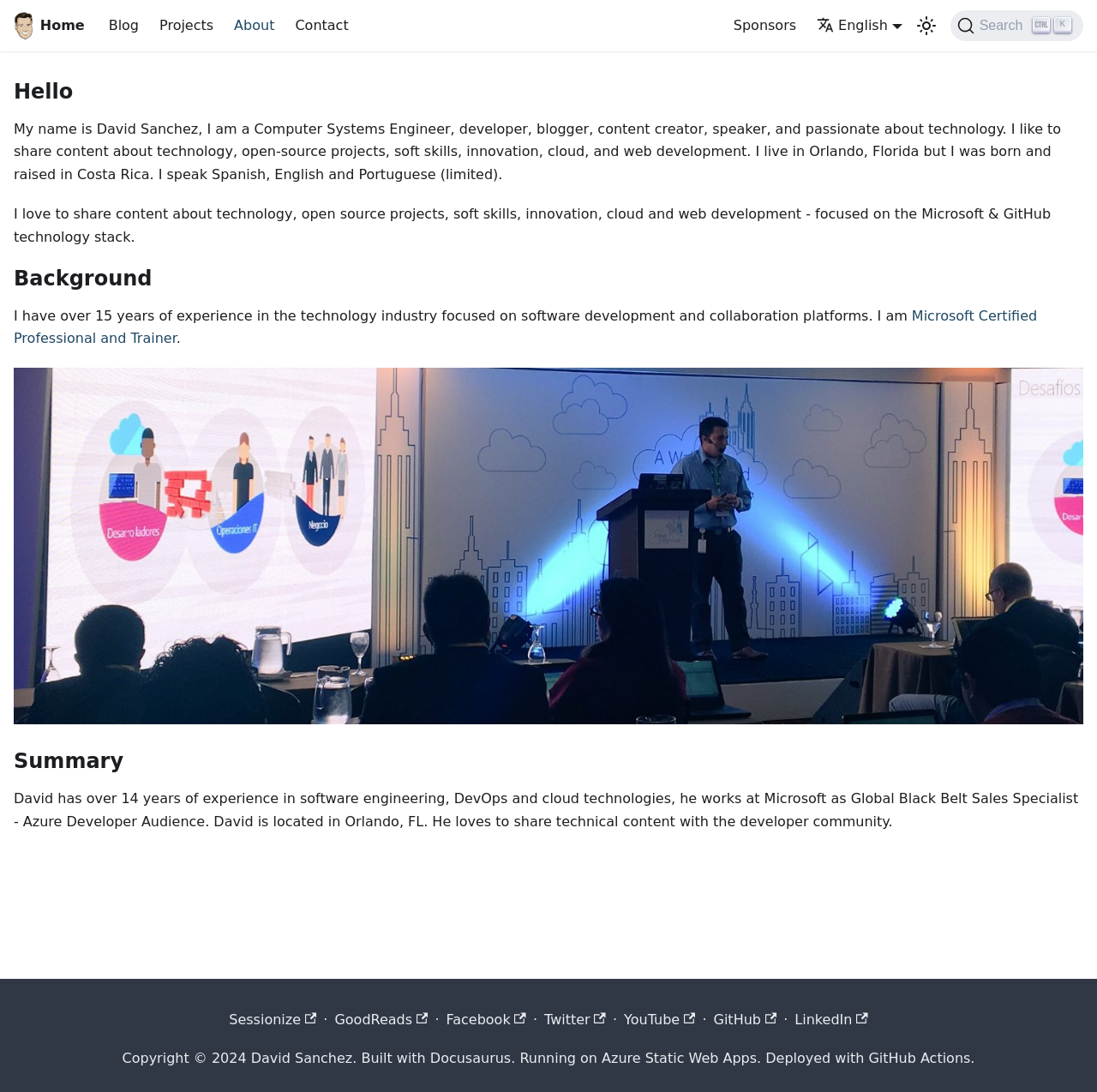What is the location of the person who created this website?
Using the image as a reference, answer with just one word or a short phrase.

Orlando, Florida